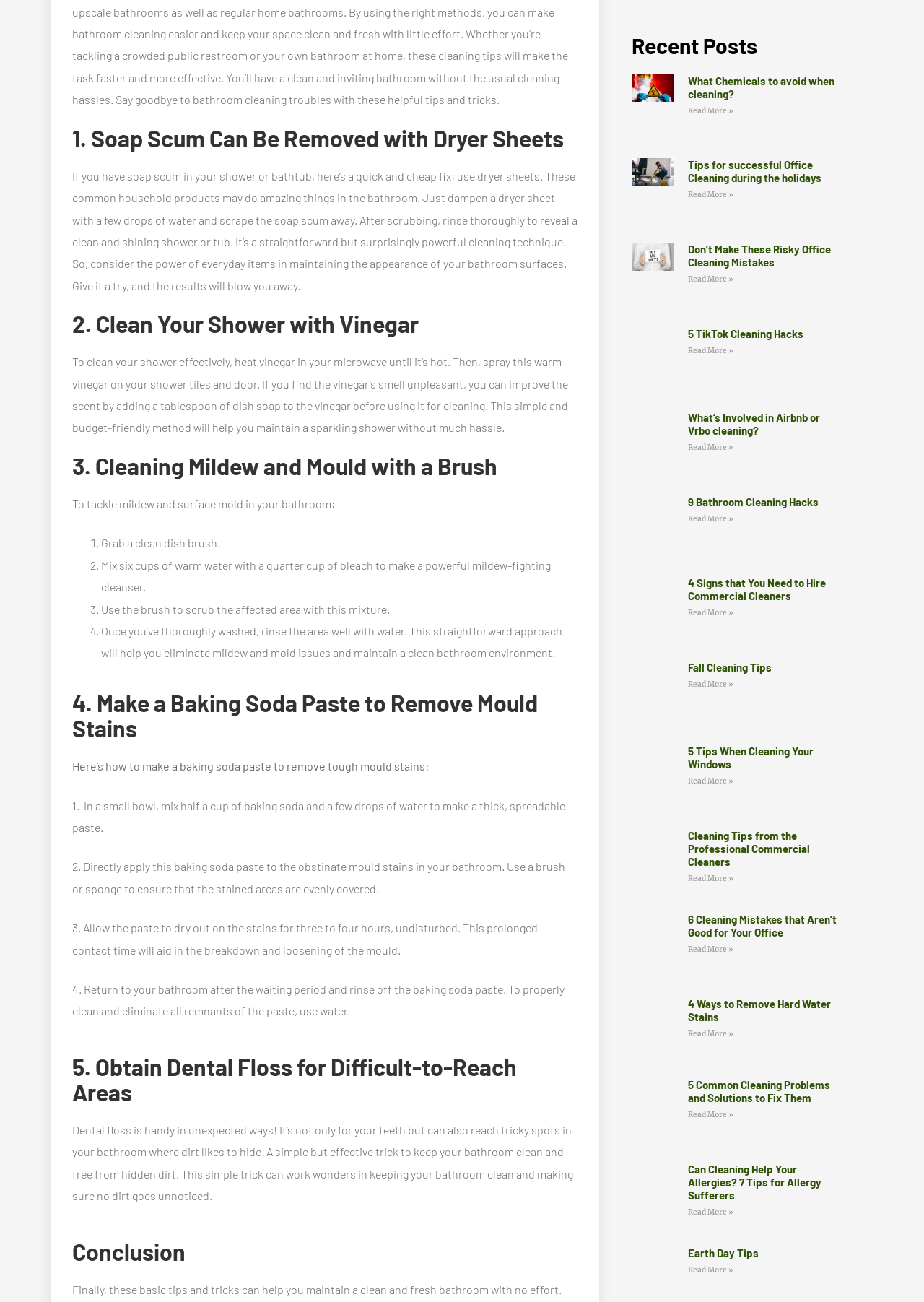Bounding box coordinates should be provided in the format (top-left x, top-left y, bottom-right x, bottom-right y) with all values between 0 and 1. Identify the bounding box for this UI element: 9 Bathroom Cleaning Hacks

[0.745, 0.38, 0.886, 0.39]